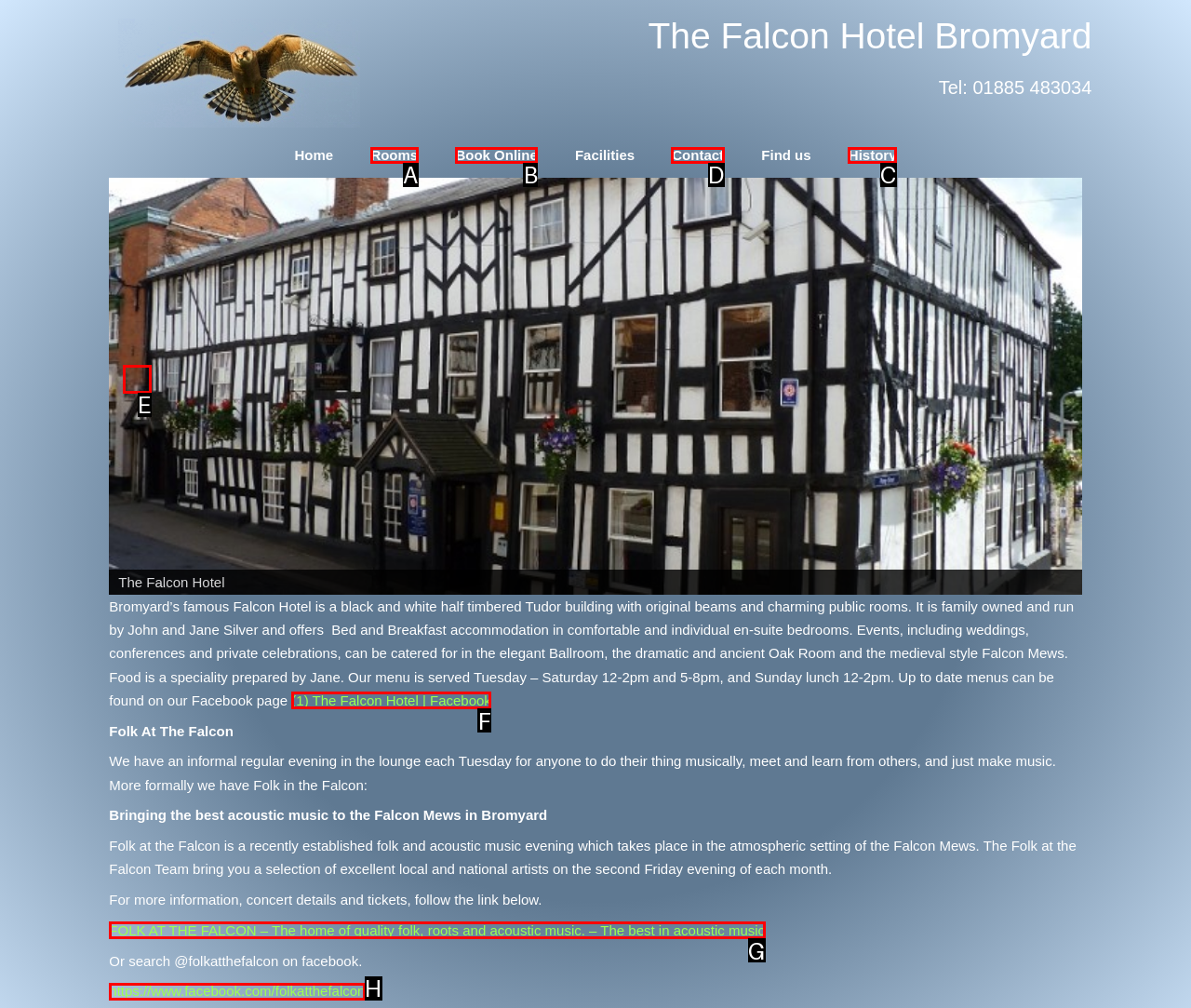Tell me which letter I should select to achieve the following goal: Click the 'Contact' link
Answer with the corresponding letter from the provided options directly.

D